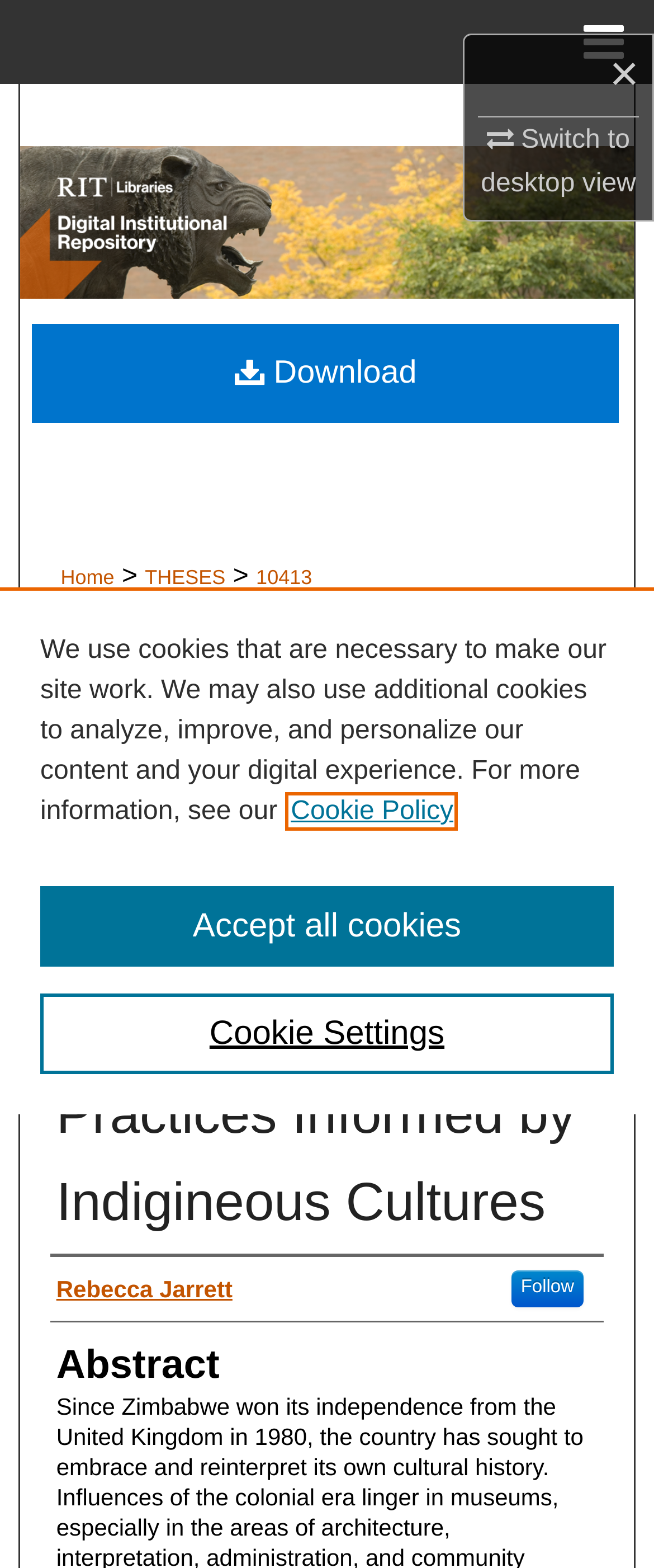What is the name of the institutional repository?
Use the information from the image to give a detailed answer to the question.

I found the answer by looking at the link with the text 'RIT Digital Institutional Repository' which is located at the top of the webpage, indicating that it is the name of the institutional repository.